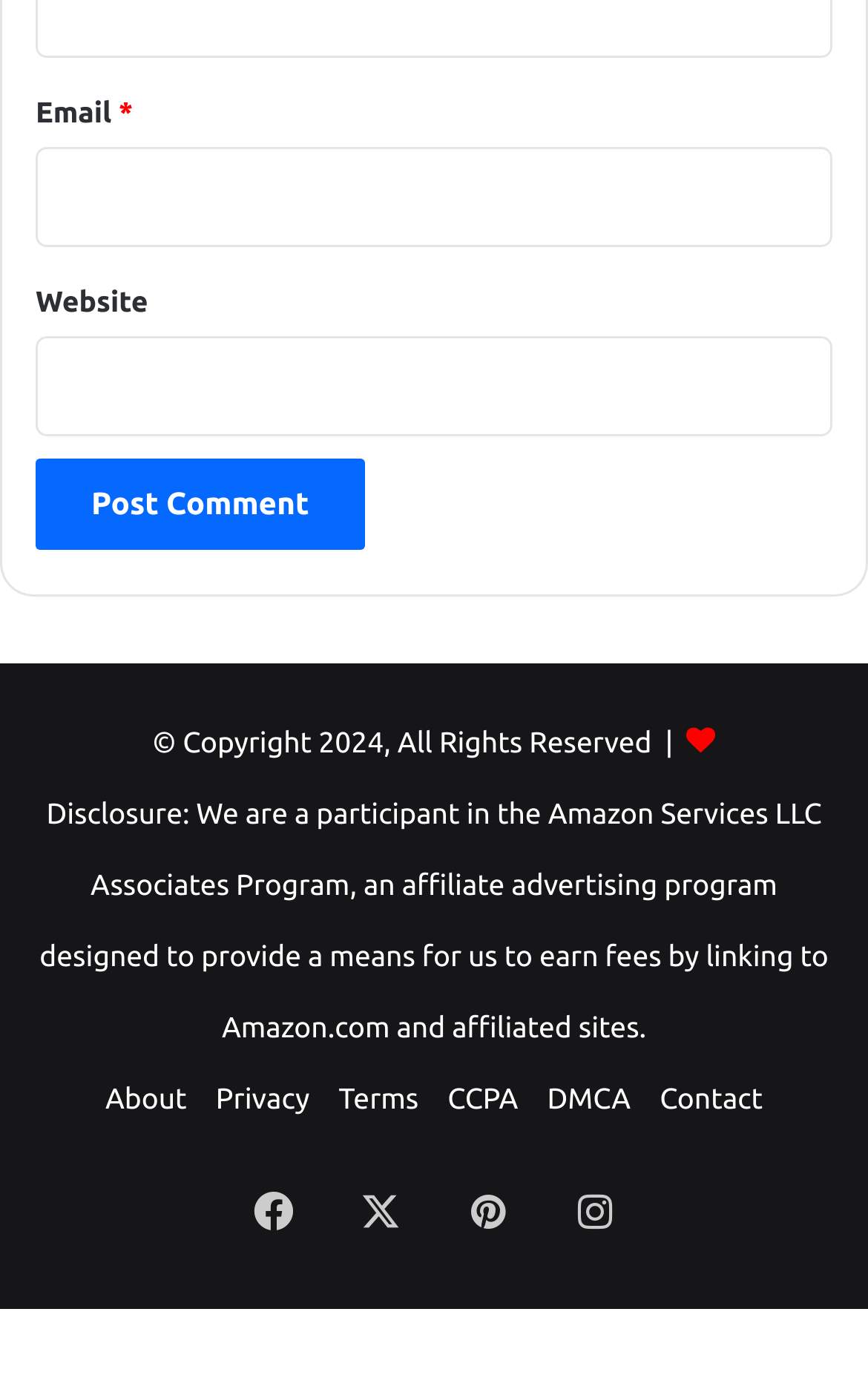Determine the bounding box coordinates for the clickable element to execute this instruction: "Enter email address". Provide the coordinates as four float numbers between 0 and 1, i.e., [left, top, right, bottom].

[0.041, 0.105, 0.959, 0.177]